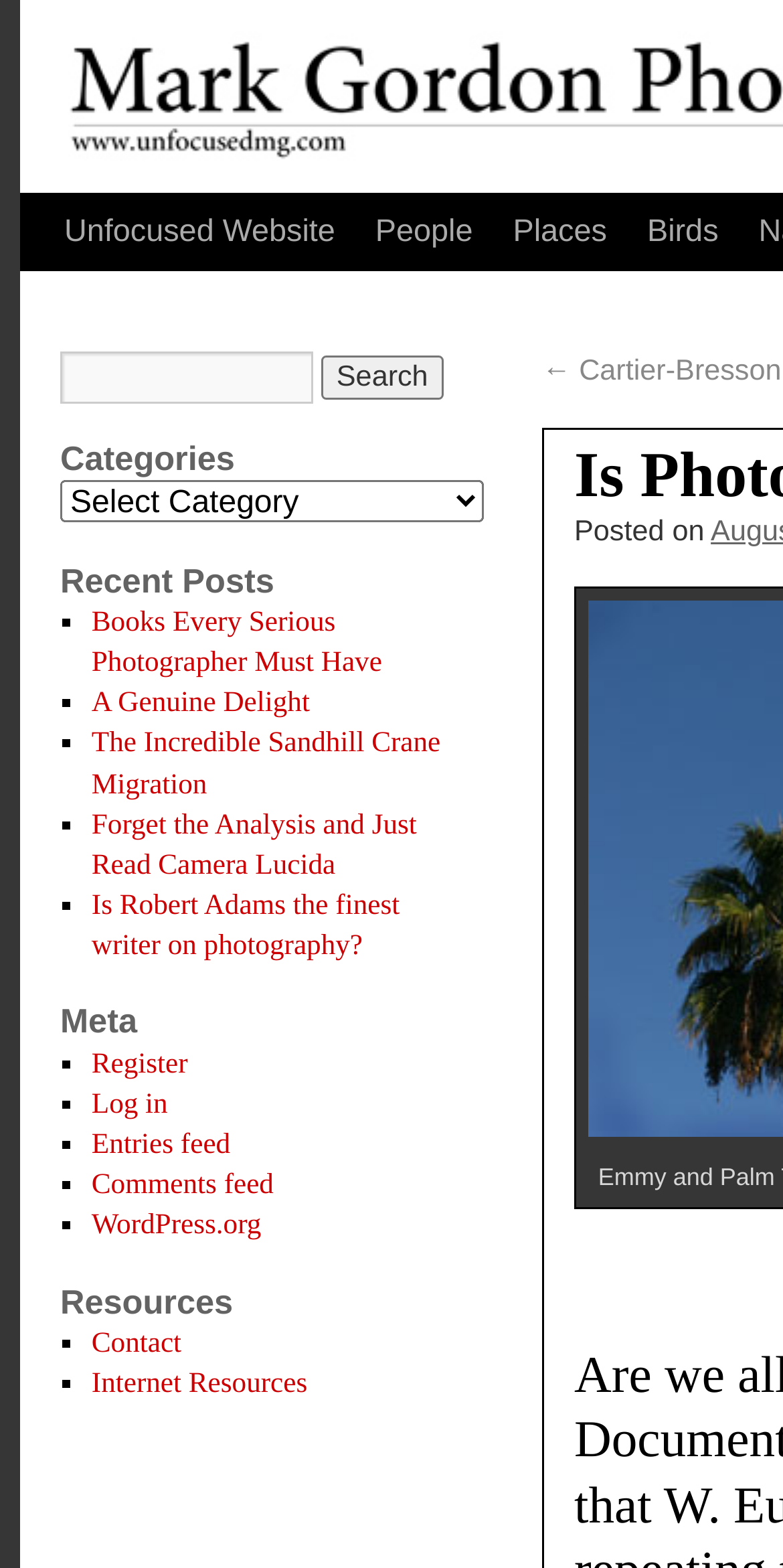Craft a detailed narrative of the webpage's structure and content.

This webpage is a blog post titled "Is Photography Dead?" on the Mark Gordon Photography website. At the top, there are four links to different sections of the website: "Unfocused Website", "People", "Places", and "Birds". Below these links, there is a static text "Posted on" followed by a date, which is not specified in the accessibility tree.

On the left side of the page, there is a search bar with a textbox and a "Search" button. Below the search bar, there are three sections: "Categories", "Recent Posts", and "Meta". The "Categories" section has a combobox with a list of categories. The "Recent Posts" section lists five recent blog posts with links to each post, including "Books Every Serious Photographer Must Have", "A Genuine Delight", "The Incredible Sandhill Crane Migration", "Forget the Analysis and Just Read Camera Lucida", and "Is Robert Adams the finest writer on photography?". The "Meta" section has links to "Register", "Log in", "Entries feed", "Comments feed", and "WordPress.org".

At the bottom of the left side, there is a "Resources" section with links to "Contact" and "Internet Resources". The entire webpage has a clean and organized layout, making it easy to navigate and find relevant information.